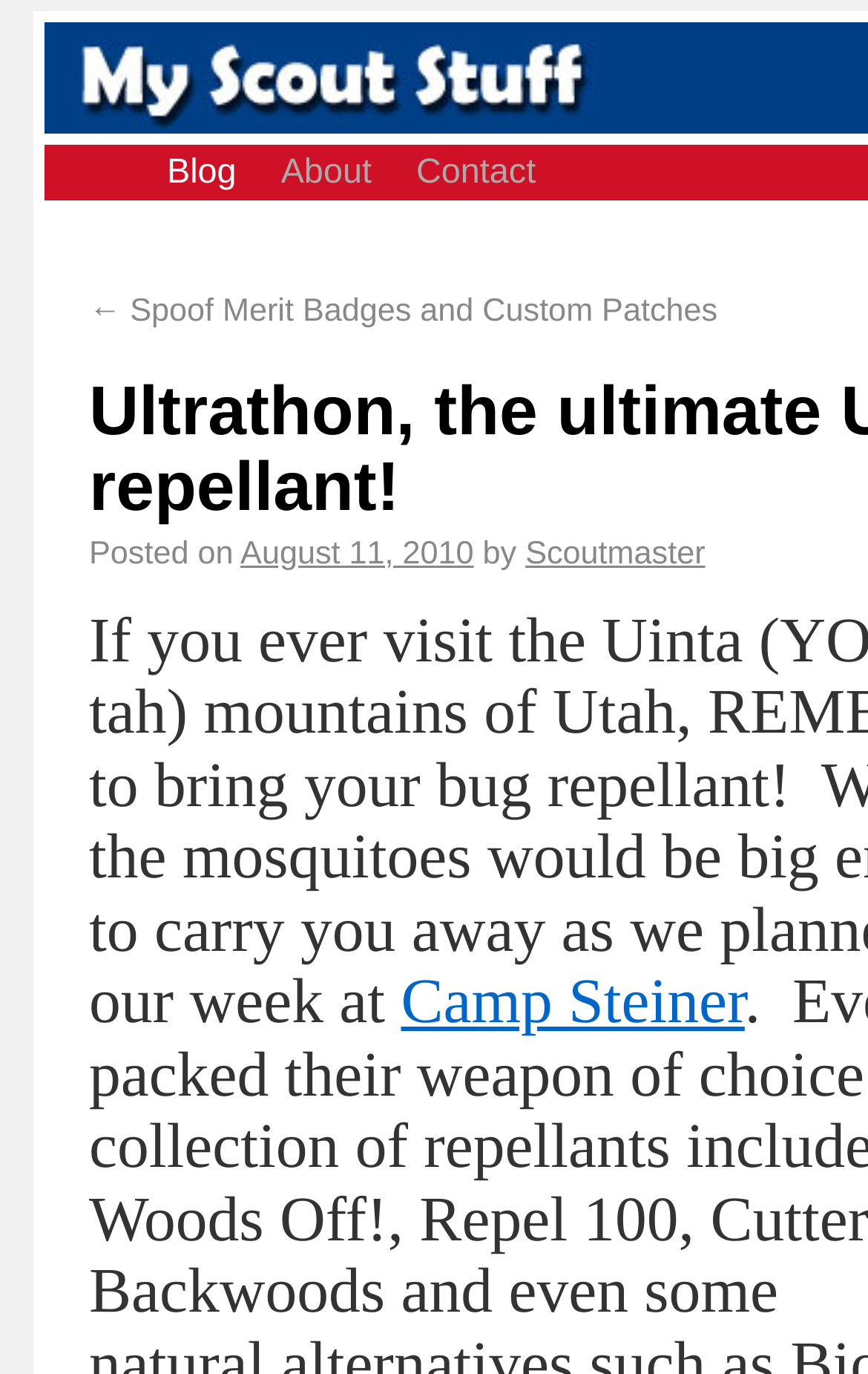Who posted the article?
Based on the image content, provide your answer in one word or a short phrase.

Scoutmaster